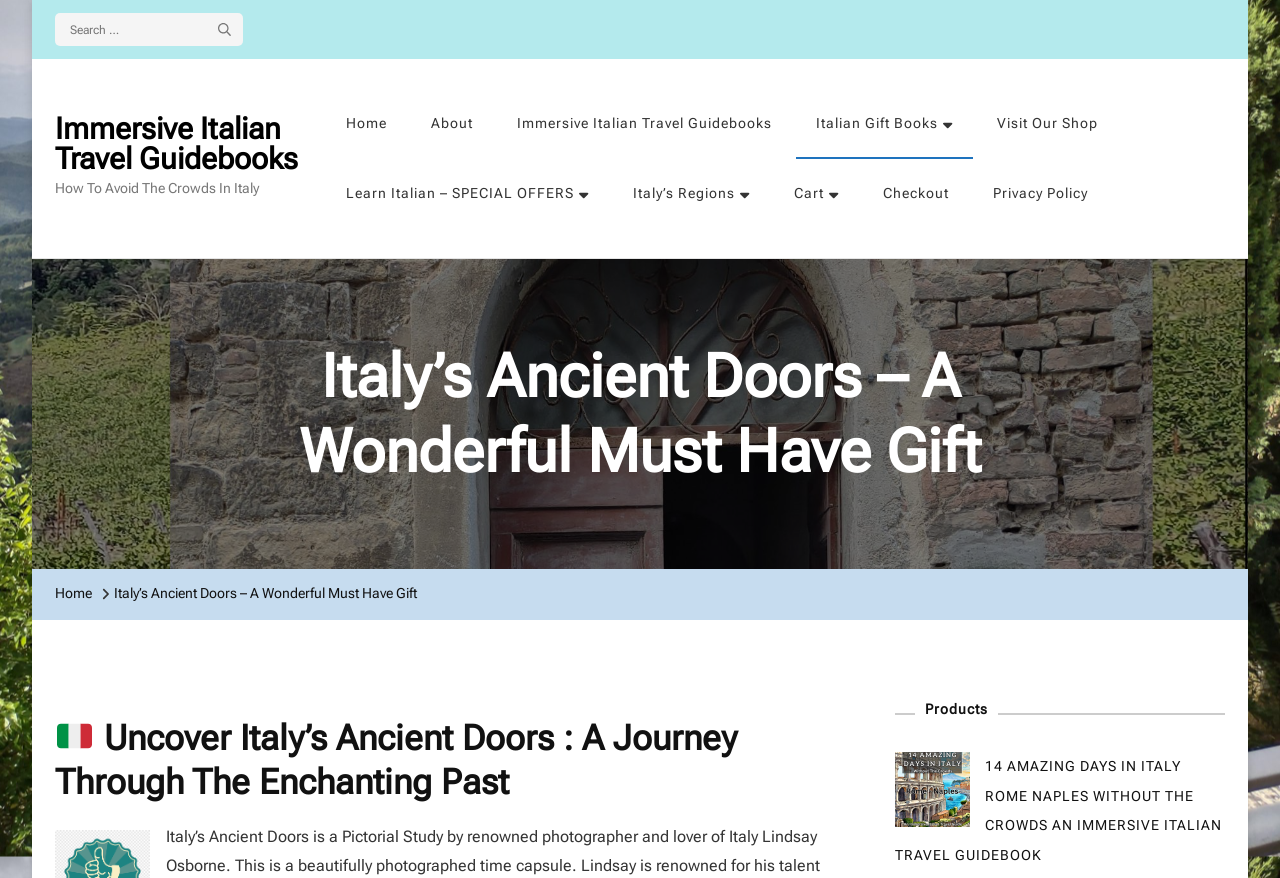Identify the bounding box coordinates of the part that should be clicked to carry out this instruction: "Search for something".

[0.043, 0.016, 0.166, 0.052]